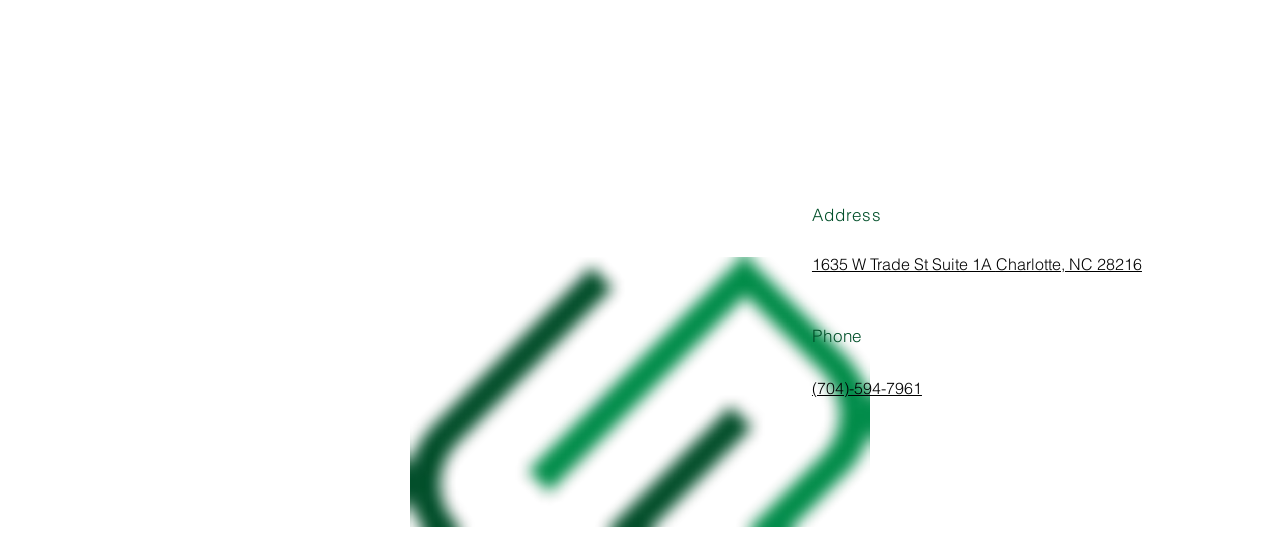Please identify the bounding box coordinates of the clickable area that will fulfill the following instruction: "Visit 1635 W Trade St Suite 1A Charlotte, NC 28216". The coordinates should be in the format of four float numbers between 0 and 1, i.e., [left, top, right, bottom].

[0.634, 0.468, 0.892, 0.506]